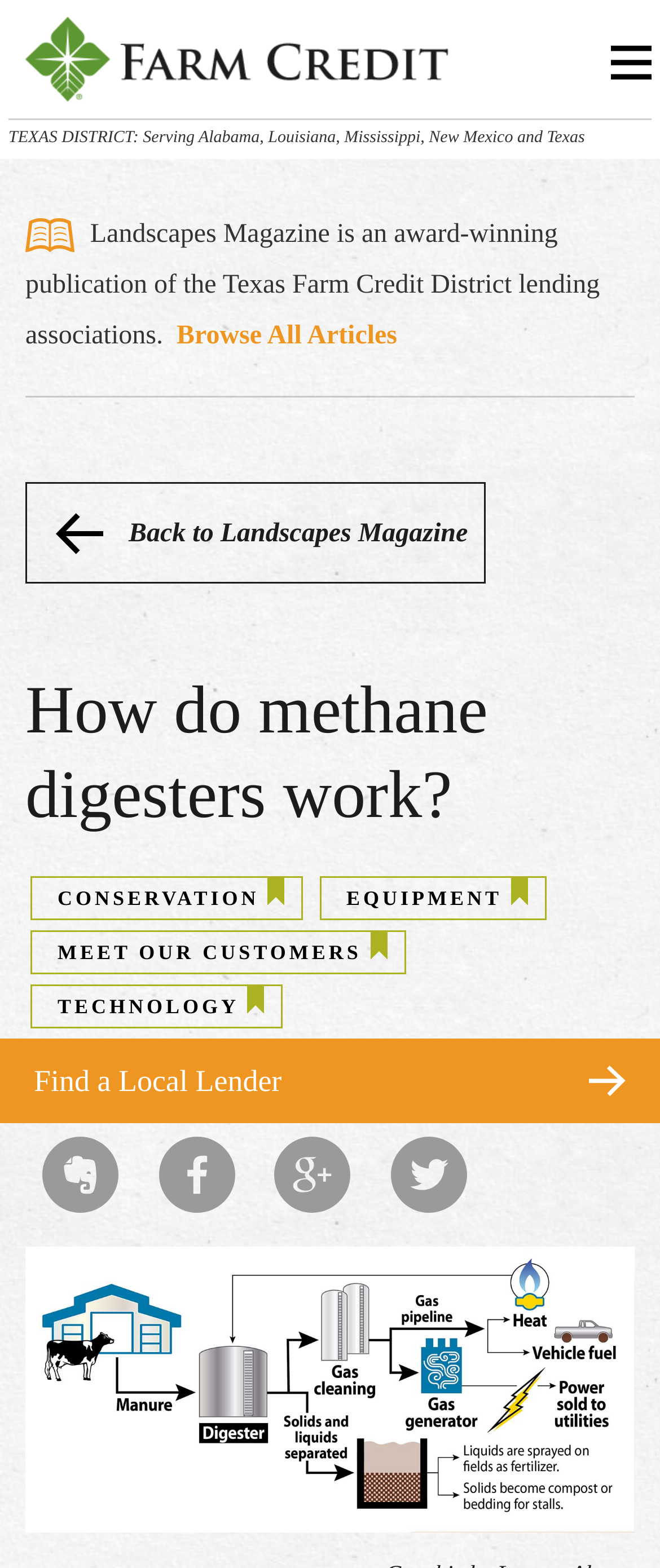Determine the bounding box coordinates of the clickable element to achieve the following action: 'Read about conservation'. Provide the coordinates as four float values between 0 and 1, formatted as [left, top, right, bottom].

[0.087, 0.565, 0.393, 0.58]